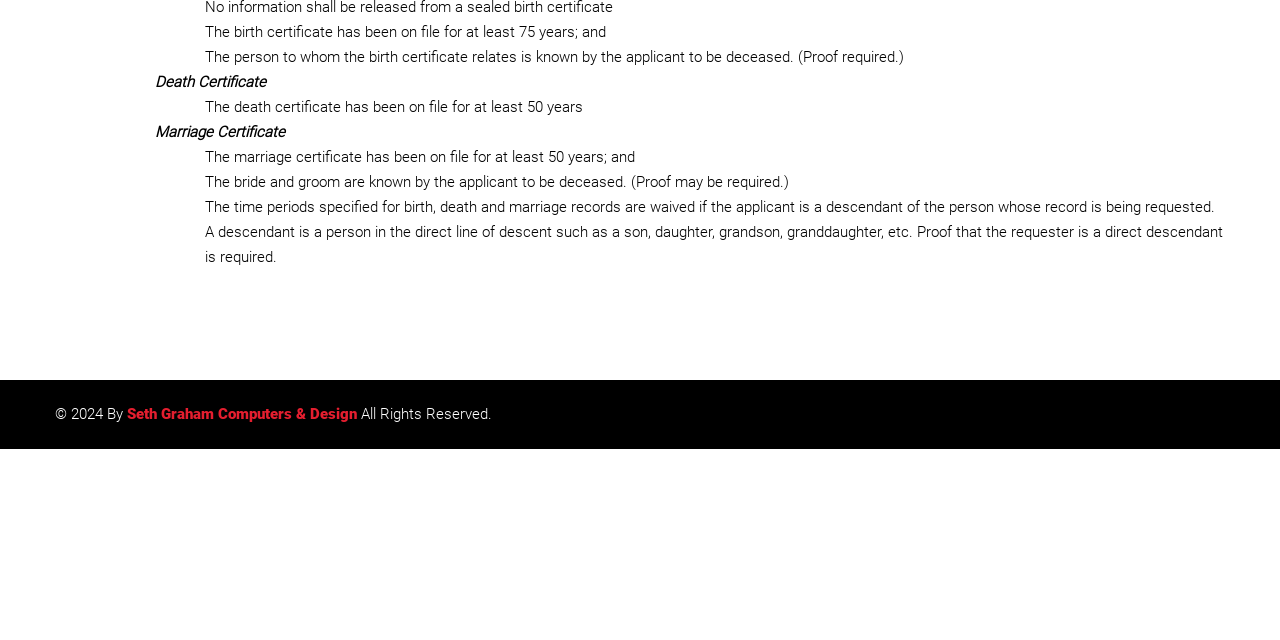Predict the bounding box coordinates of the UI element that matches this description: "Health Insurance". The coordinates should be in the format [left, top, right, bottom] with each value between 0 and 1.

None